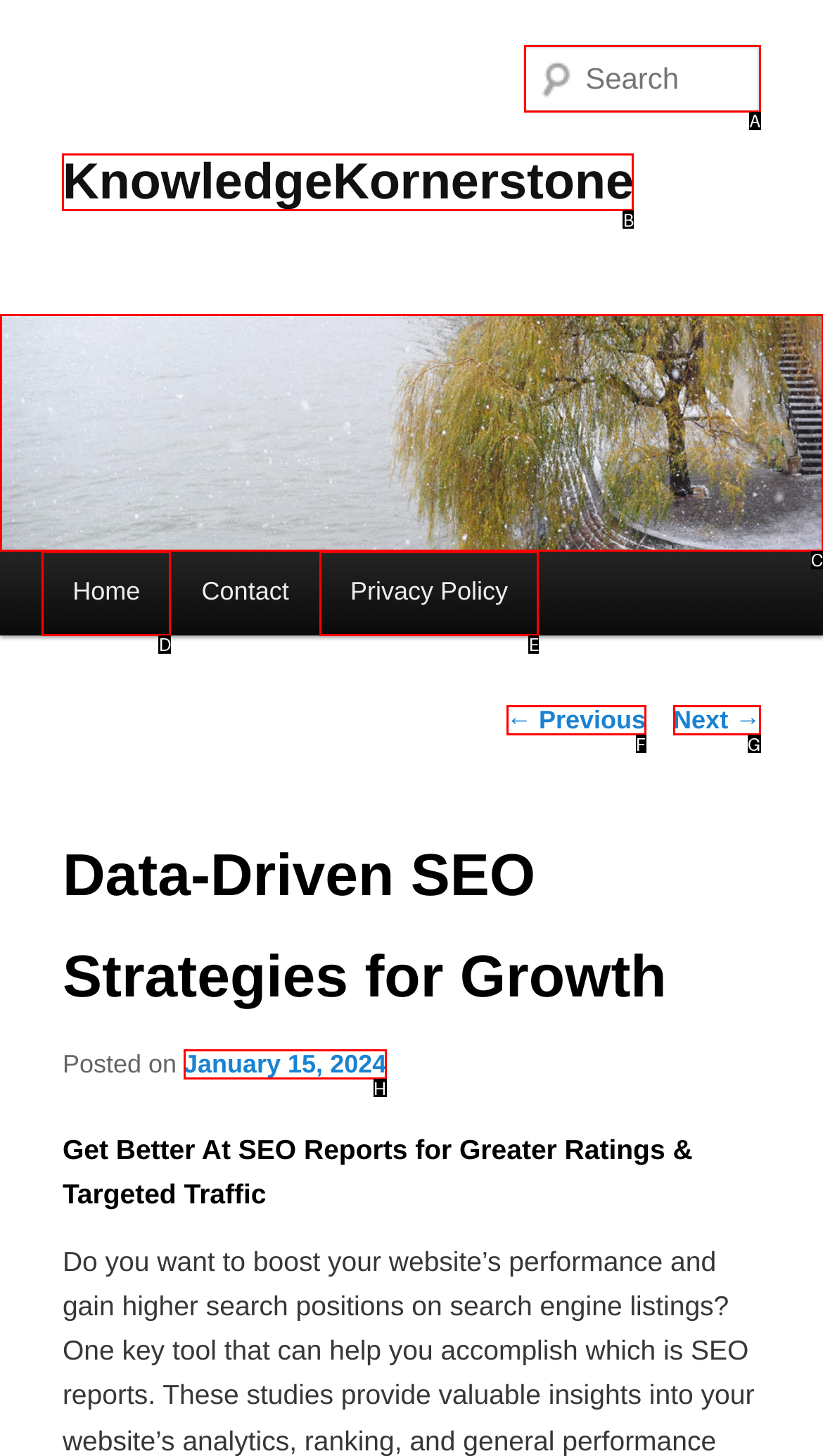Choose the letter that corresponds to the correct button to accomplish the task: search for something
Reply with the letter of the correct selection only.

A